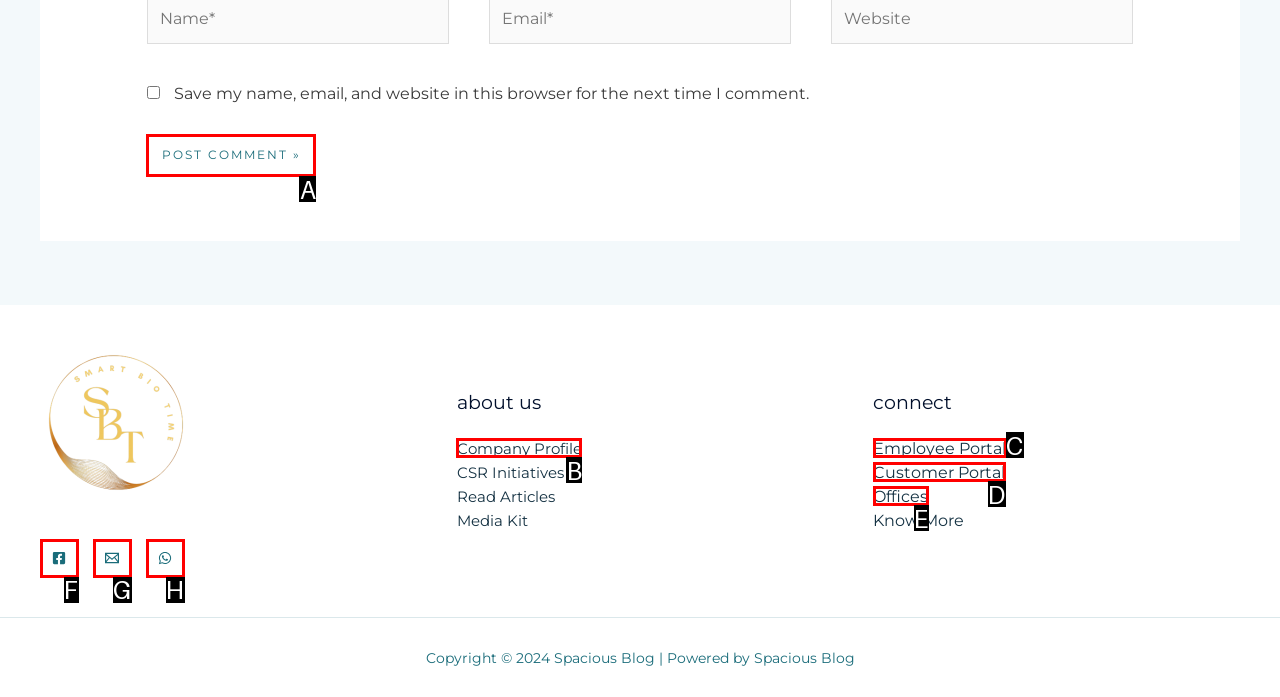Choose the HTML element that aligns with the description: name="submit" value="Post Comment »". Indicate your choice by stating the letter.

A